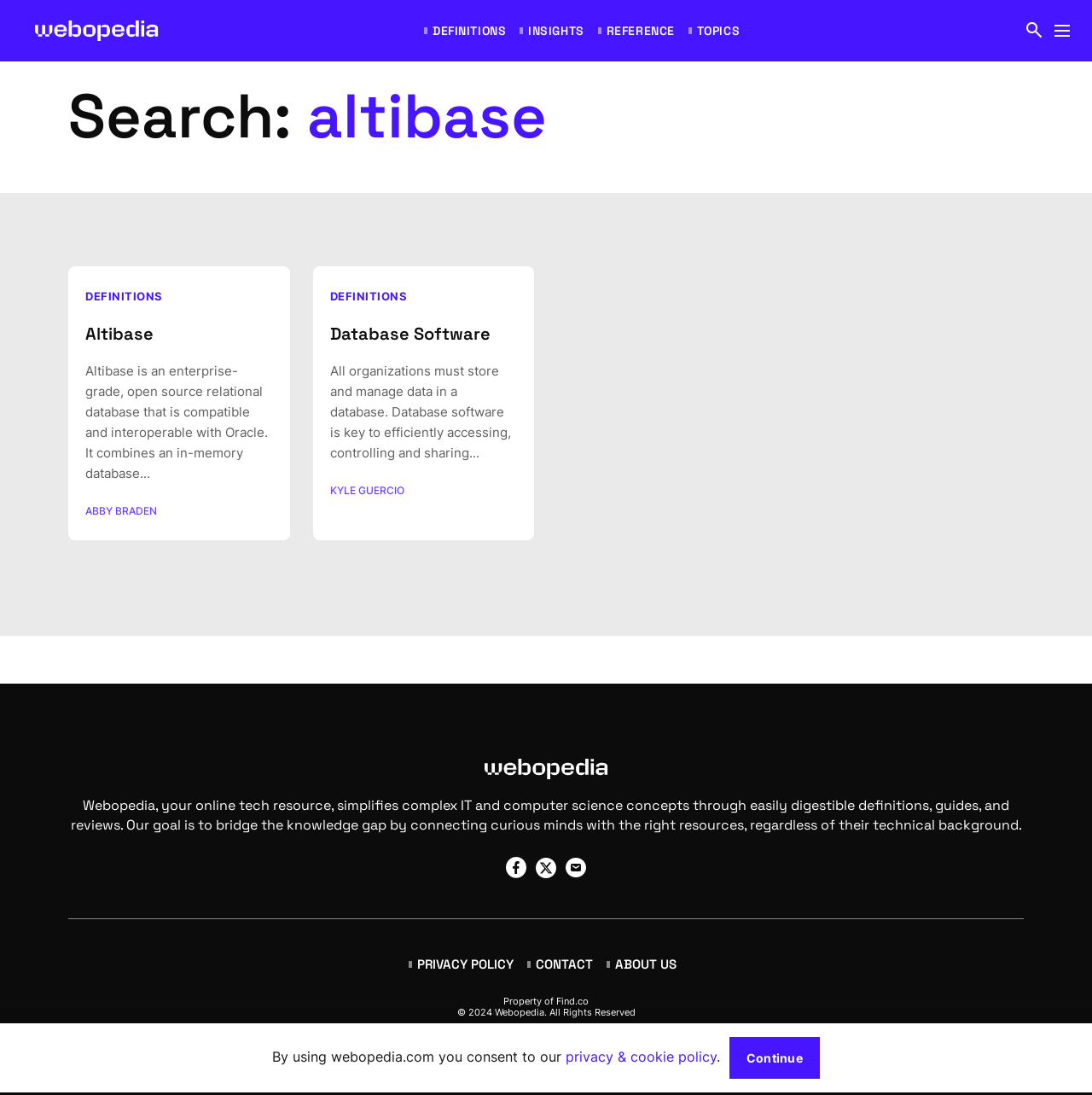Who is the author of the Altibase definition?
Offer a detailed and exhaustive answer to the question.

The page has a link 'ABBY BRADEN' next to the definition of Altibase, indicating that Abby Braden is the author of the definition.